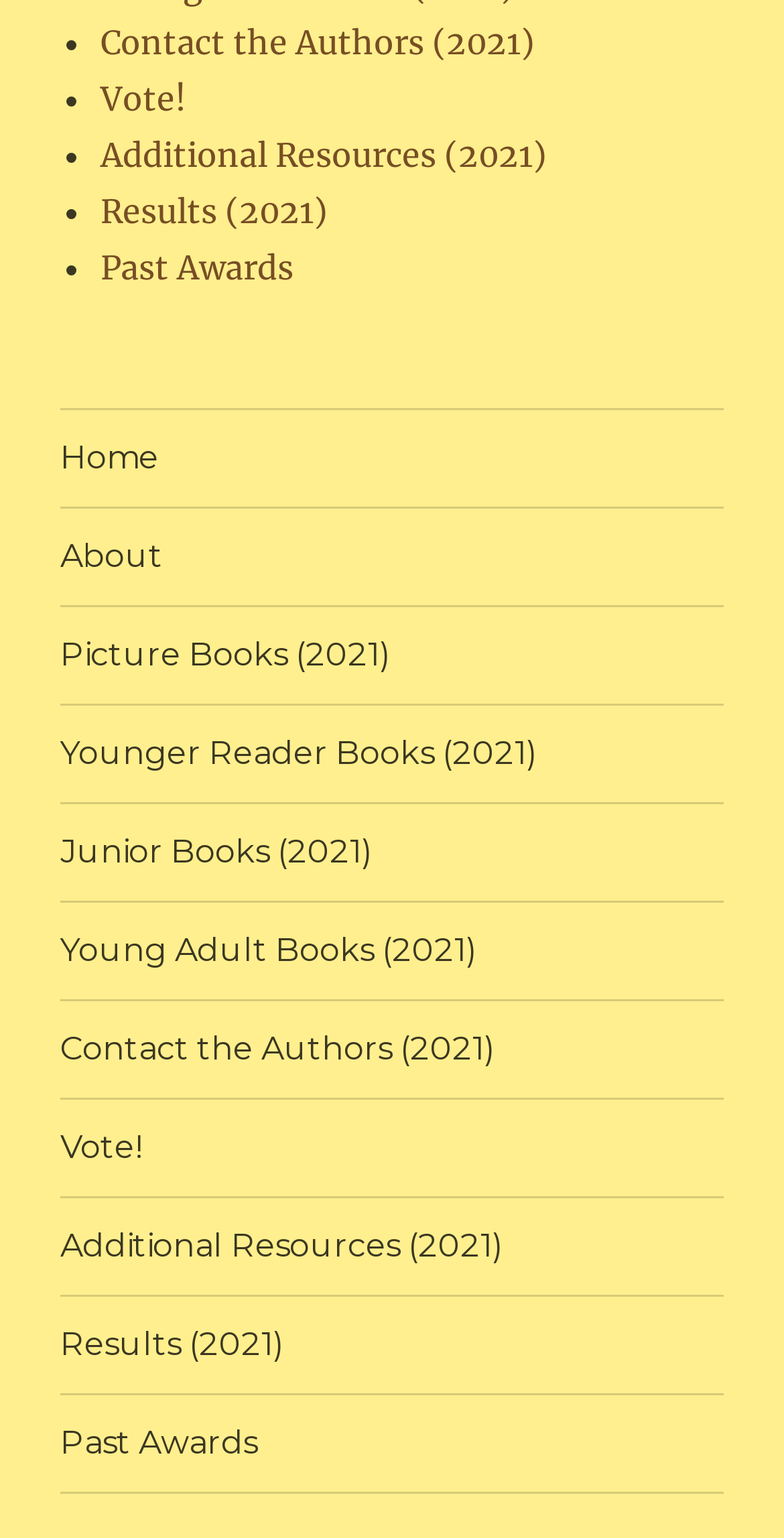Specify the bounding box coordinates of the element's region that should be clicked to achieve the following instruction: "Check past awards". The bounding box coordinates consist of four float numbers between 0 and 1, in the format [left, top, right, bottom].

[0.128, 0.16, 0.374, 0.187]